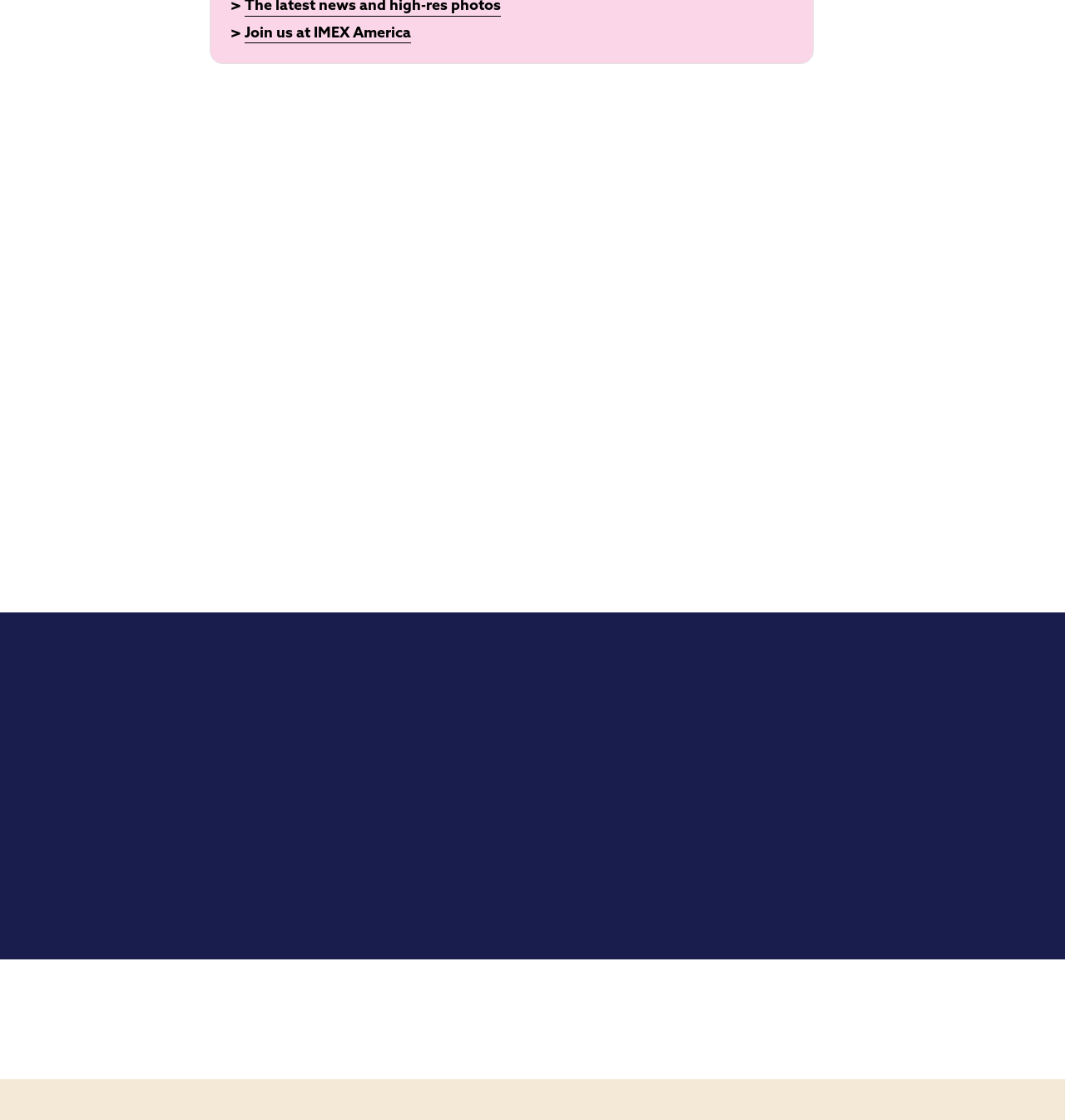Determine the coordinates of the bounding box that should be clicked to complete the instruction: "Click the 'PRESS RELEASE' heading". The coordinates should be represented by four float numbers between 0 and 1: [left, top, right, bottom].

[0.048, 0.309, 0.311, 0.325]